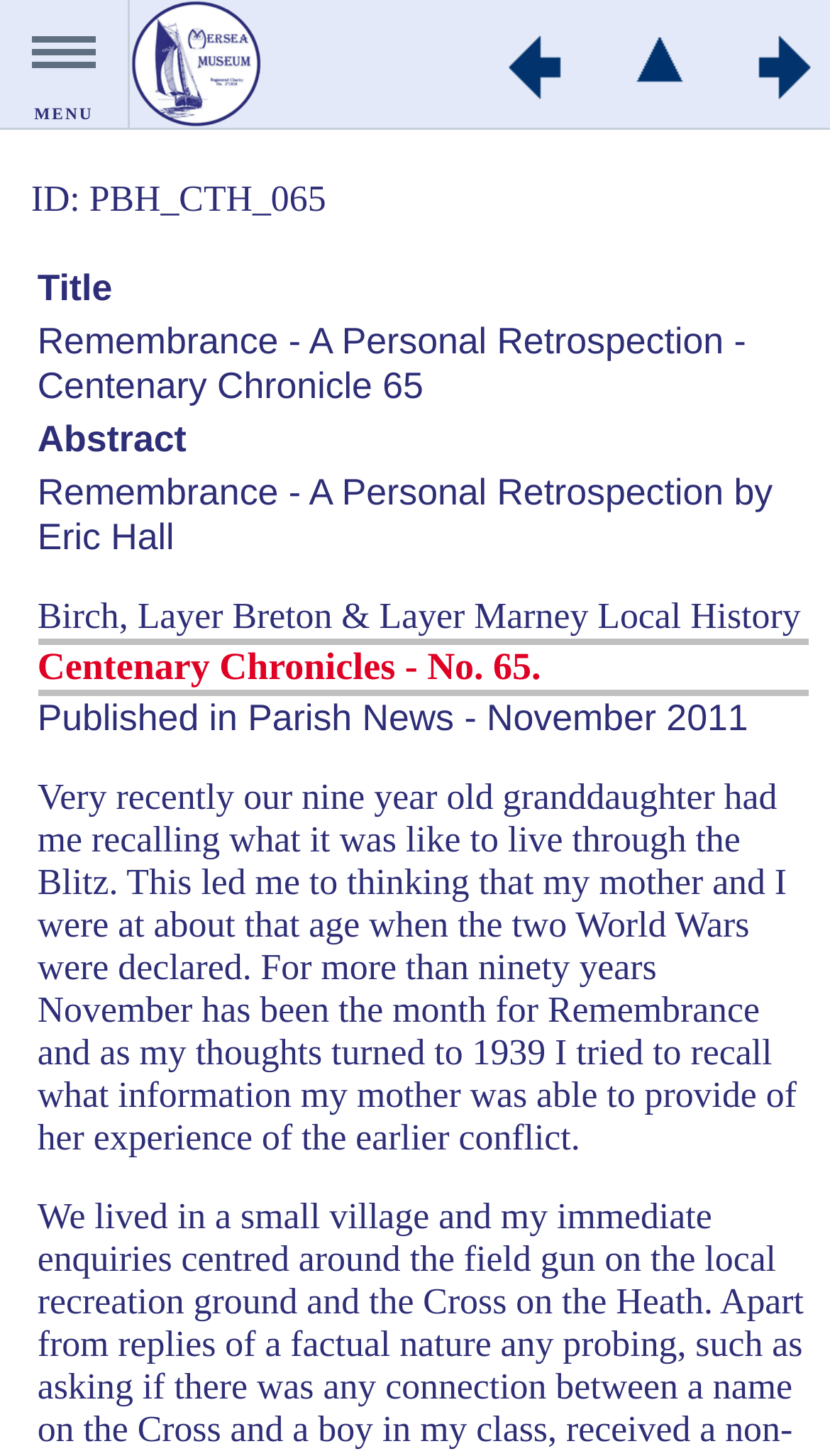Answer the question below with a single word or a brief phrase: 
How many images are on the top row?

4